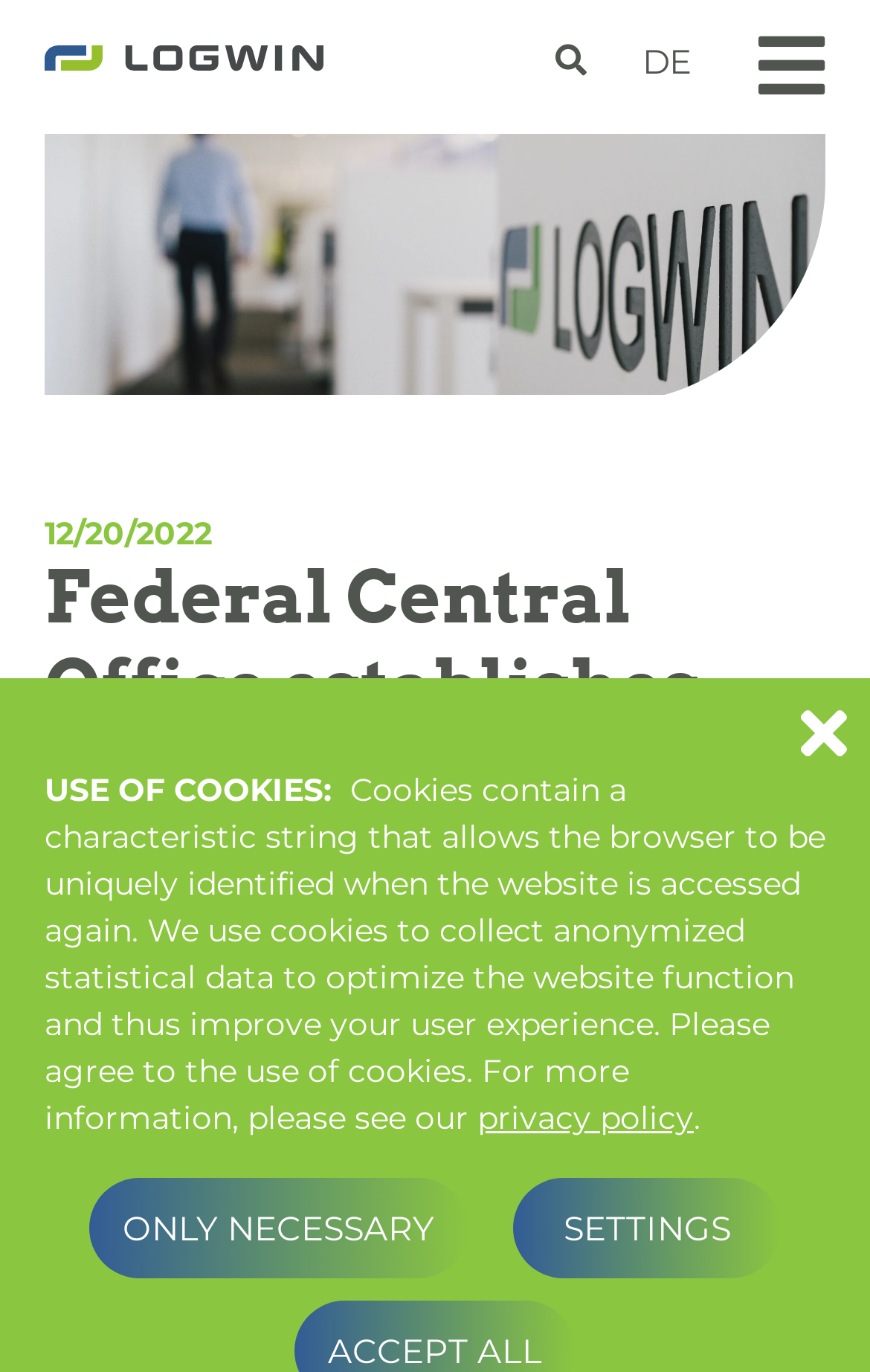With reference to the image, please provide a detailed answer to the following question: What is the language of the webpage?

I inferred this from the 'DE' link at the top right corner of the webpage, which is likely a language selection option, and the text 'Zur Startseite' which is German for 'To the homepage'.